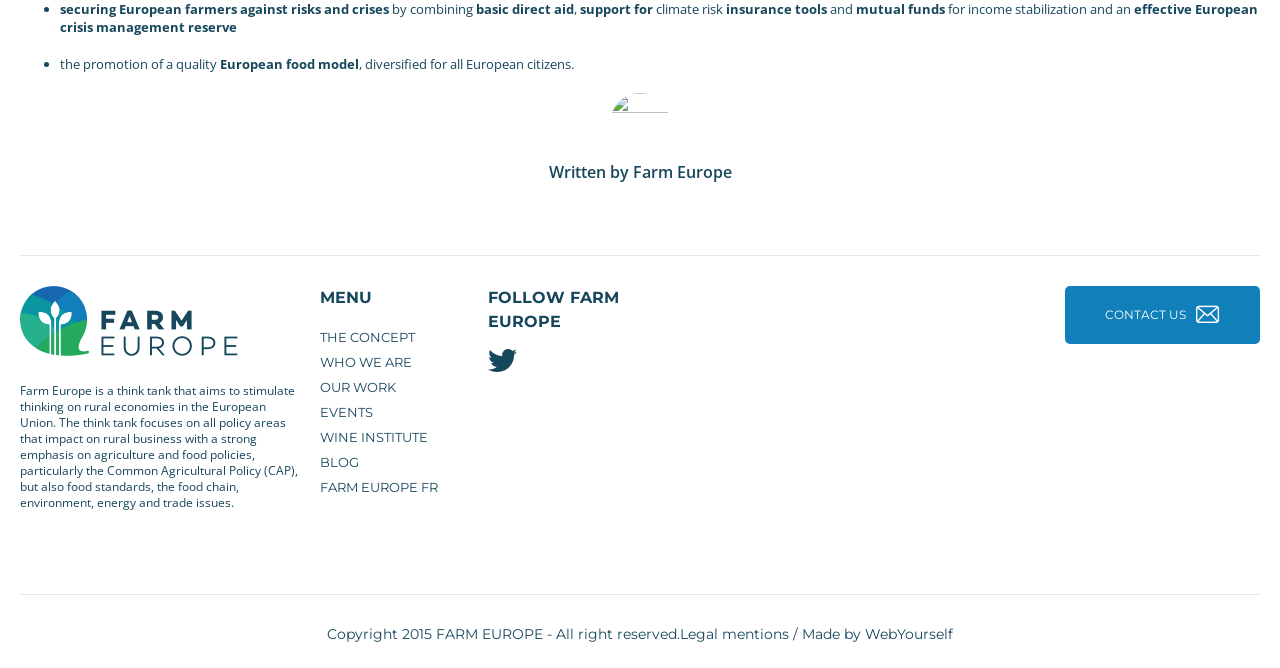Using a single word or phrase, answer the following question: 
What is Farm Europe?

Think tank